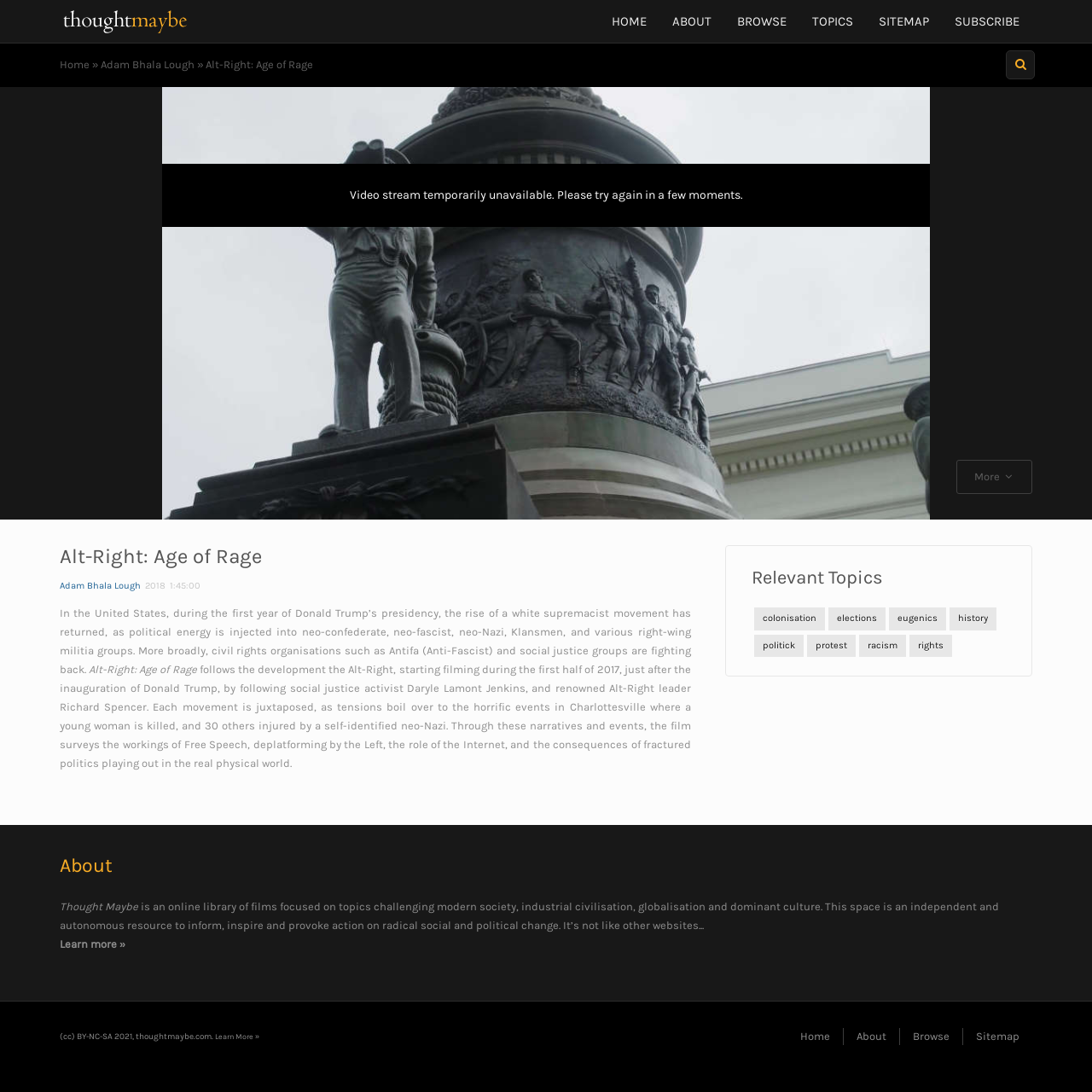Give the bounding box coordinates for the element described by: "racism".

[0.787, 0.581, 0.83, 0.601]